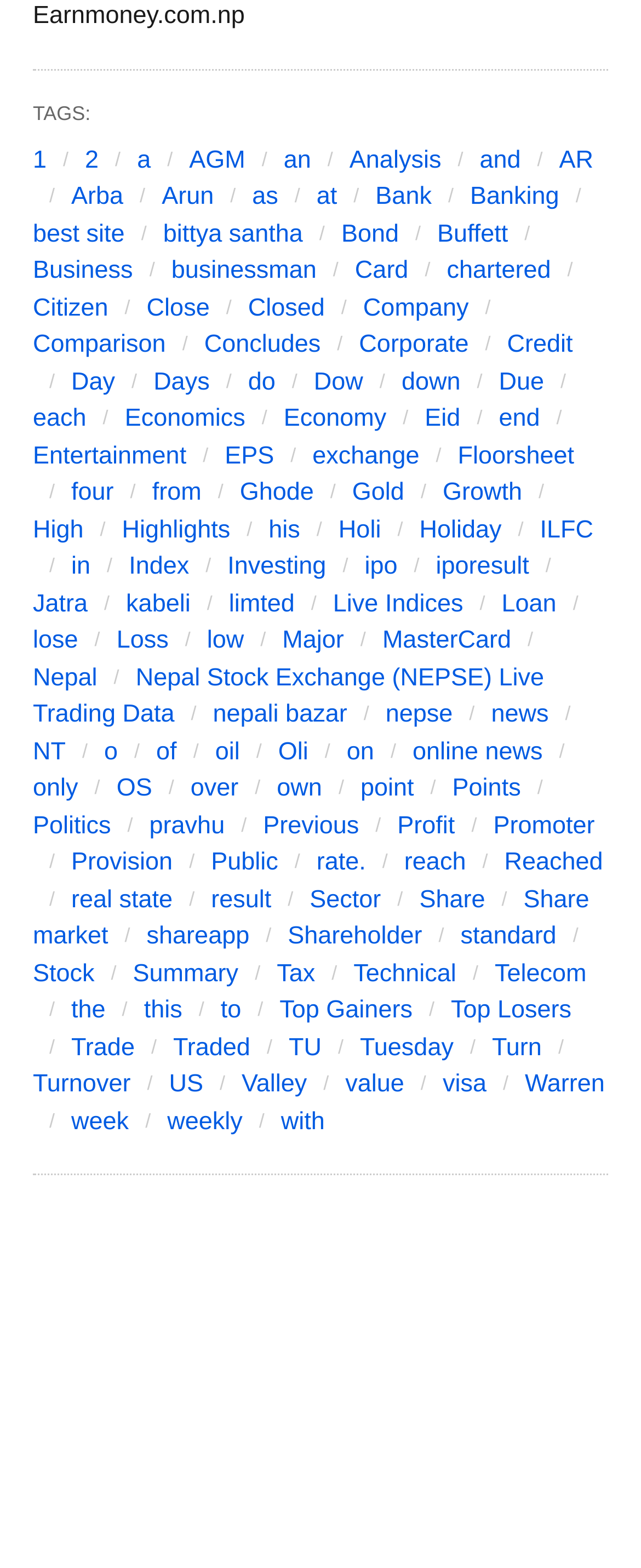Provide the bounding box coordinates of the HTML element this sentence describes: "real state".

[0.111, 0.565, 0.269, 0.582]